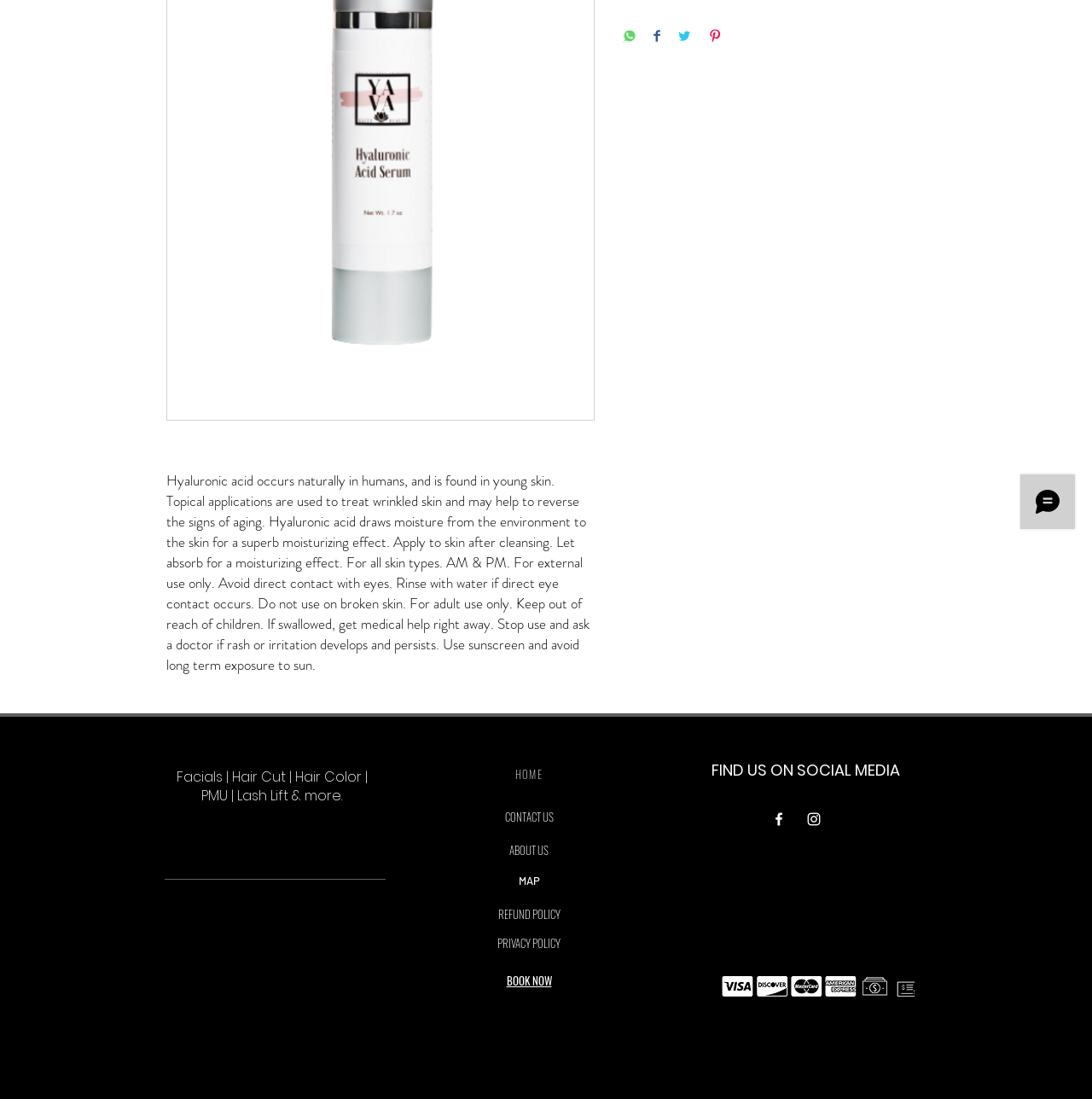Using the provided element description, identify the bounding box coordinates as (top-left x, top-left y, bottom-right x, bottom-right y). Ensure all values are between 0 and 1. Description: BOOK NOW

[0.464, 0.886, 0.505, 0.901]